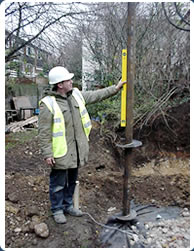Give a concise answer using one word or a phrase to the following question:
What is the surrounding environment of the construction site?

Residential area